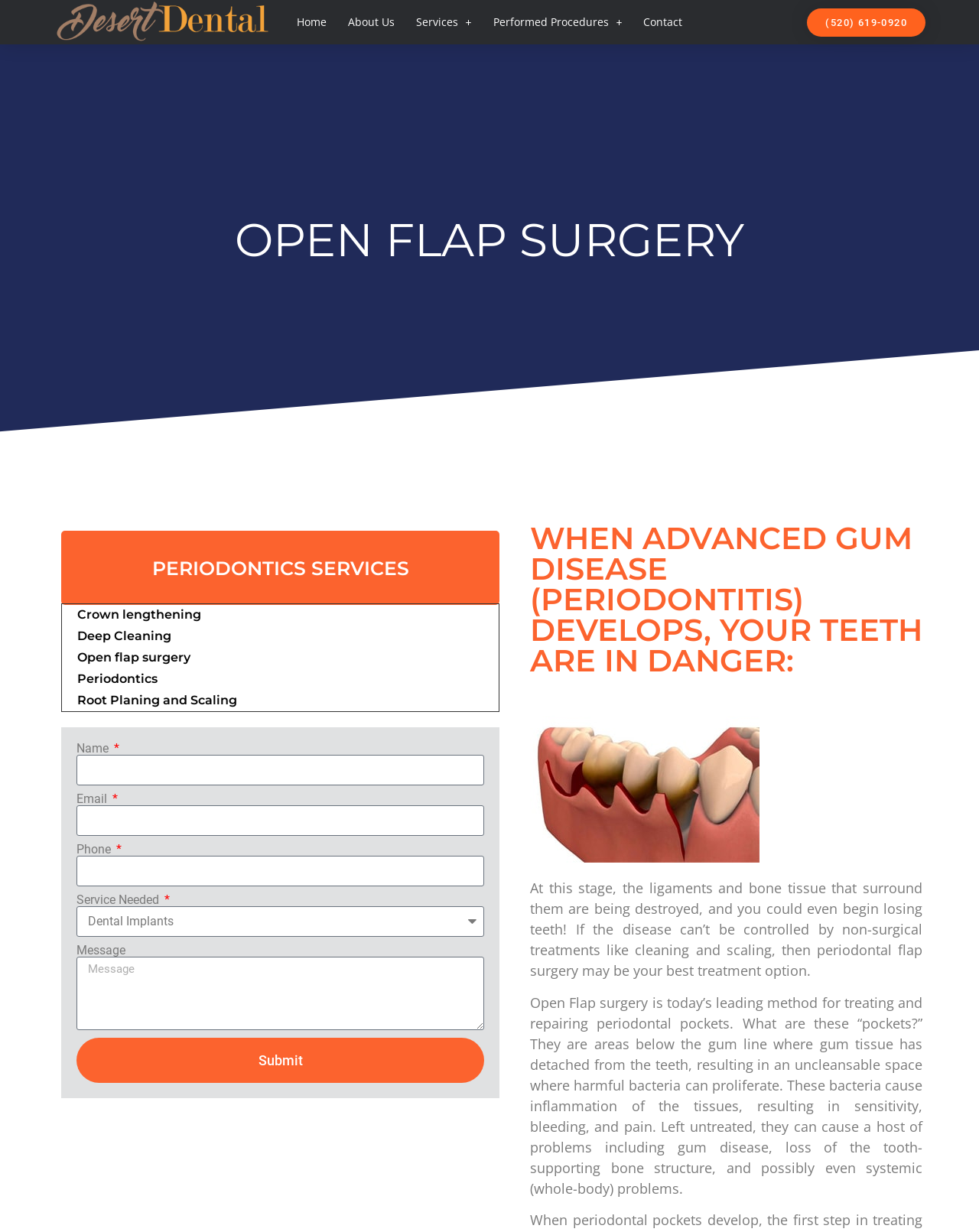Offer a thorough description of the webpage.

The webpage is about Open Flap surgery, a leading method for treating and repairing periodontal pockets. At the top, there is a navigation menu with links to "Home", "About Us", "Services", "Performed Procedures", and "Contact". The phone number "(520) 619-0920" is also displayed at the top right corner.

Below the navigation menu, there is a large heading "OPEN FLAP SURGERY" followed by a subheading "PERIODONTICS SERVICES PERIODONTICS SERVICES". Underneath, there are several links to related services, including "Crown lengthening", "Deep Cleaning", "Open flap surgery", "Periodontics", and "Root Planing and Scaling".

On the right side of the page, there is a contact form with fields for "Name", "Email", "Phone", "Service Needed", and "Message". The form also has a "Submit" button.

In the main content area, there is a heading "WHEN ADVANCED GUM DISEASE (PERIODONTITIS) DEVELOPS, YOUR TEETH ARE IN DANGER:". Below this heading, there is an image related to open flap surgery, followed by two paragraphs of text. The first paragraph explains the dangers of advanced gum disease, and the second paragraph describes what periodontal pockets are and how they can cause problems if left untreated.

Overall, the webpage provides information about Open Flap surgery and its role in treating periodontal pockets, as well as a contact form for visitors to inquire about the service.